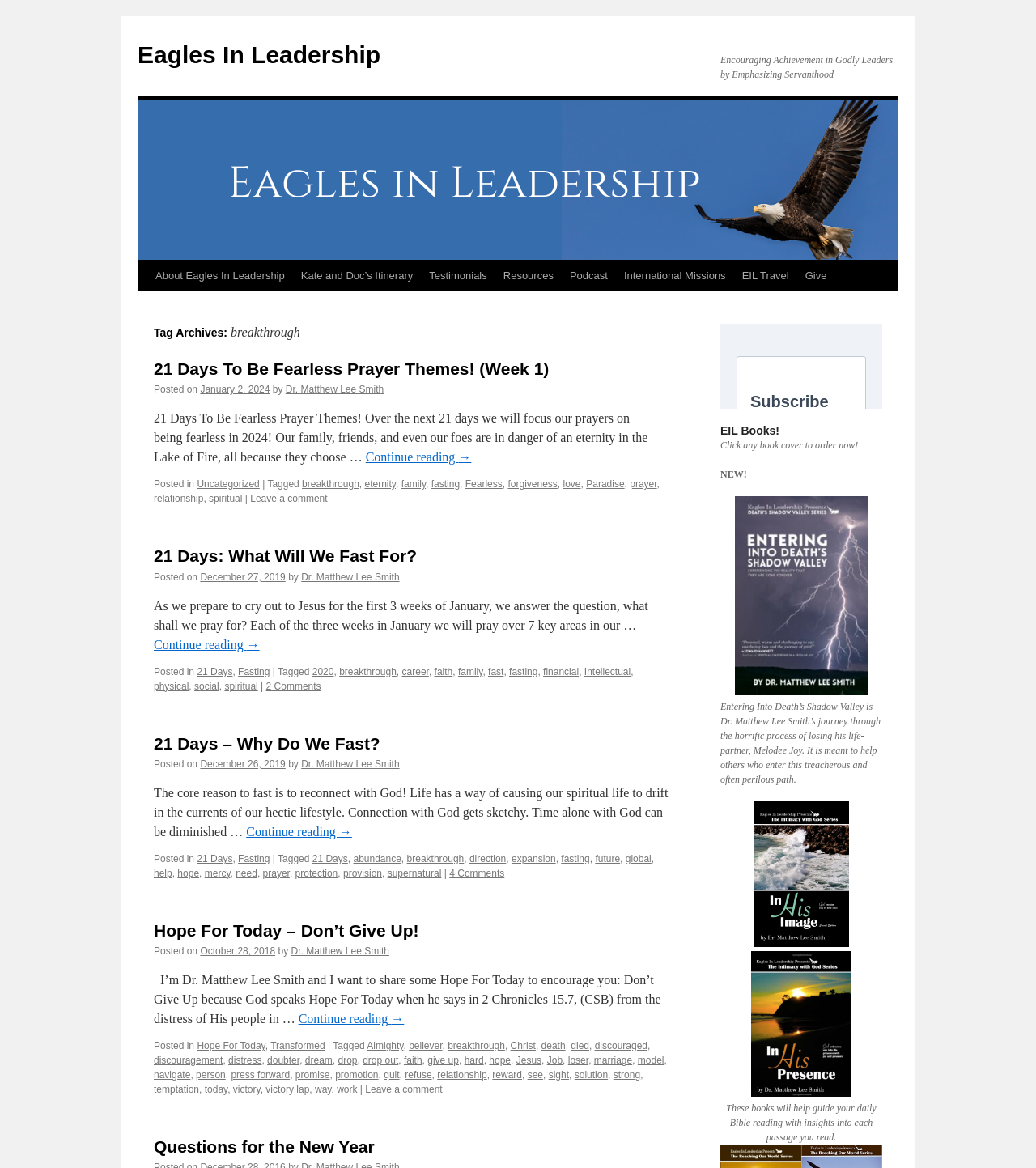Provide the bounding box coordinates in the format (top-left x, top-left y, bottom-right x, bottom-right y). All values are floating point numbers between 0 and 1. Determine the bounding box coordinate of the UI element described as: Kate and Doc’s Itinerary

[0.283, 0.223, 0.406, 0.249]